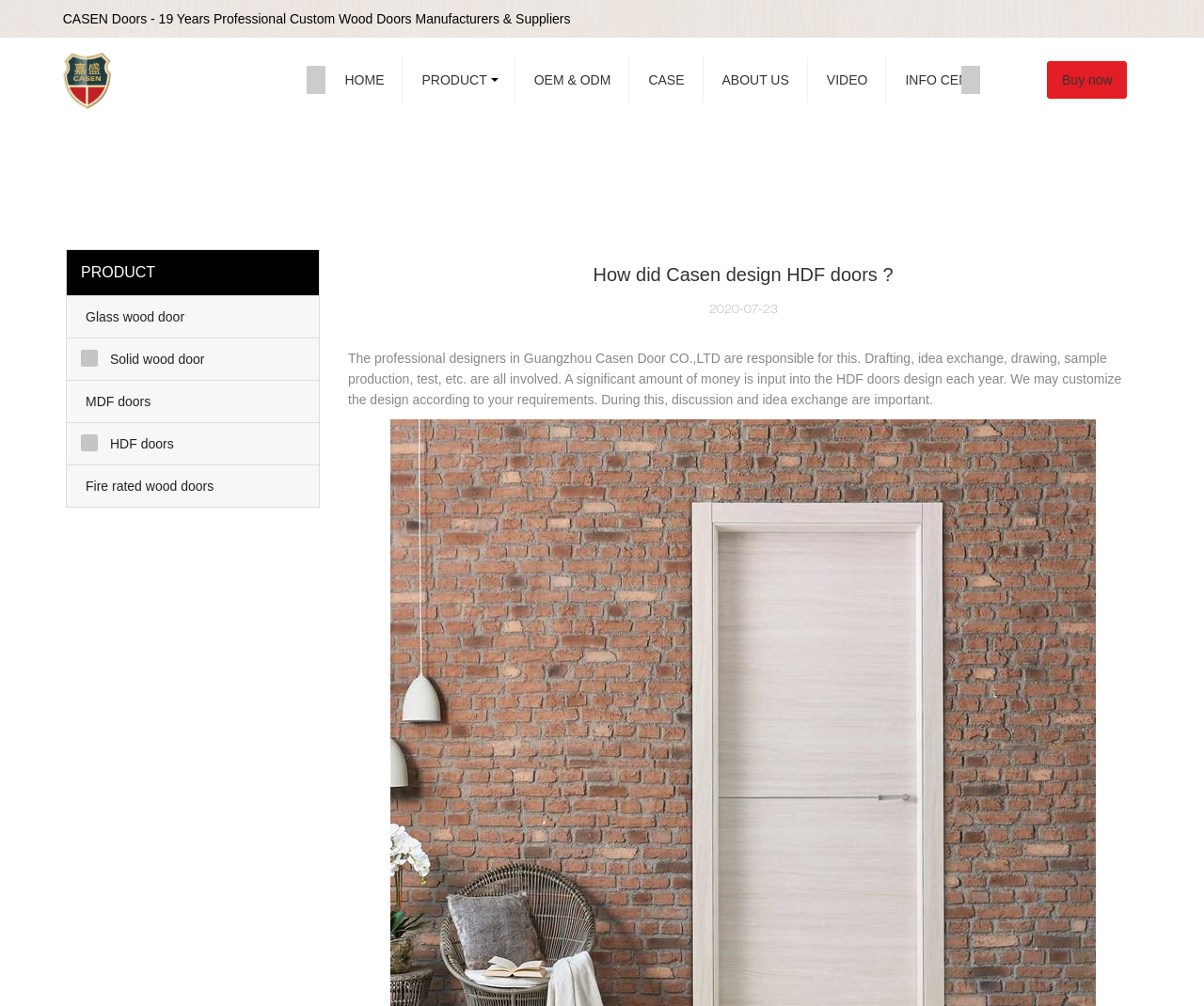Respond to the question with just a single word or phrase: 
How many years of experience does the company have?

19 Years